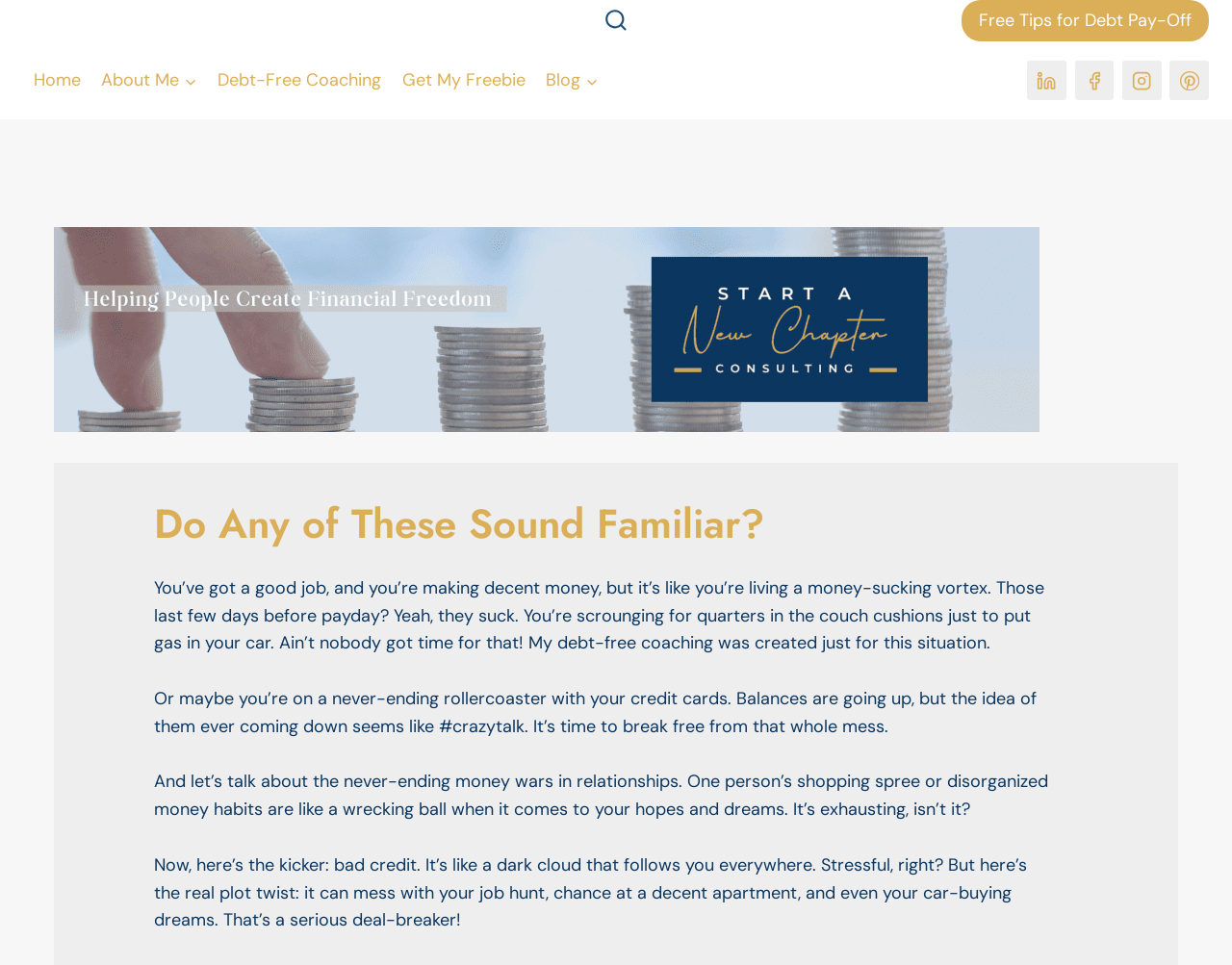Locate the bounding box coordinates of the element's region that should be clicked to carry out the following instruction: "Get free tips for debt pay-off". The coordinates need to be four float numbers between 0 and 1, i.e., [left, top, right, bottom].

[0.78, 0.0, 0.981, 0.043]